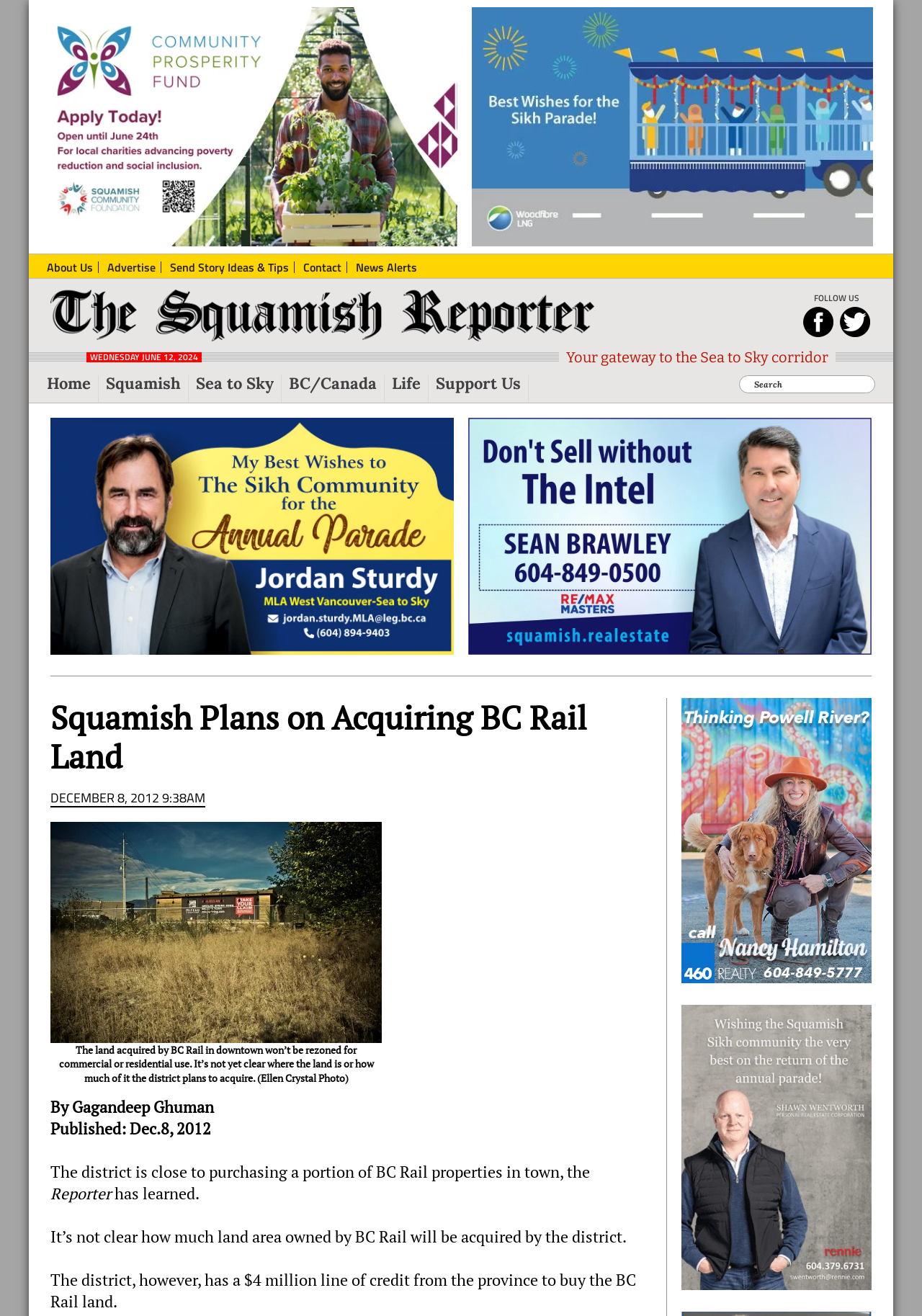Identify and provide the text of the main header on the webpage.

Squamish Plans on Acquiring BC Rail Land